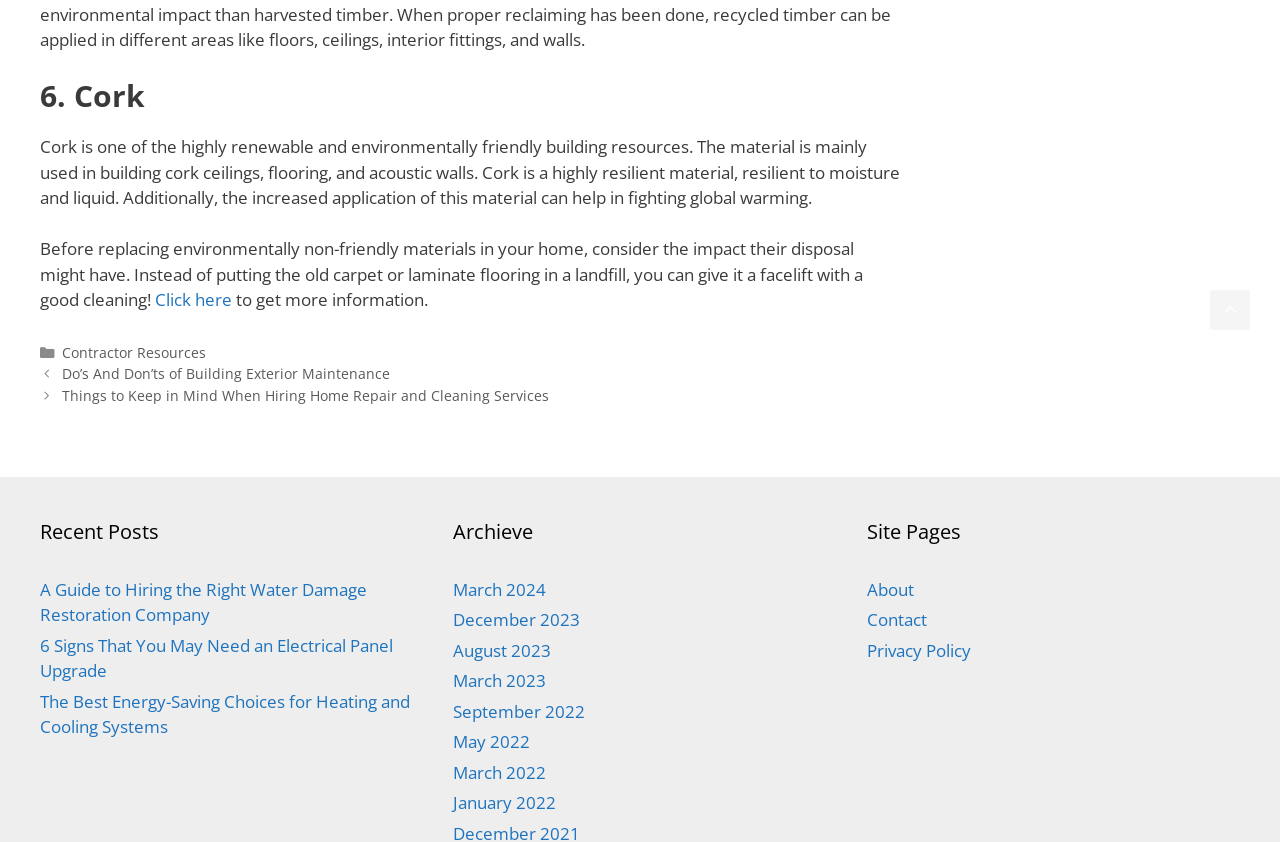What is the purpose of the 'Scroll back to top' link?
Answer the question with as much detail as you can, using the image as a reference.

The 'Scroll back to top' link is likely intended to allow users to quickly return to the top of the webpage, especially after scrolling down to read or access content at the bottom of the page. This link is often used to improve user experience and navigation on long webpages.